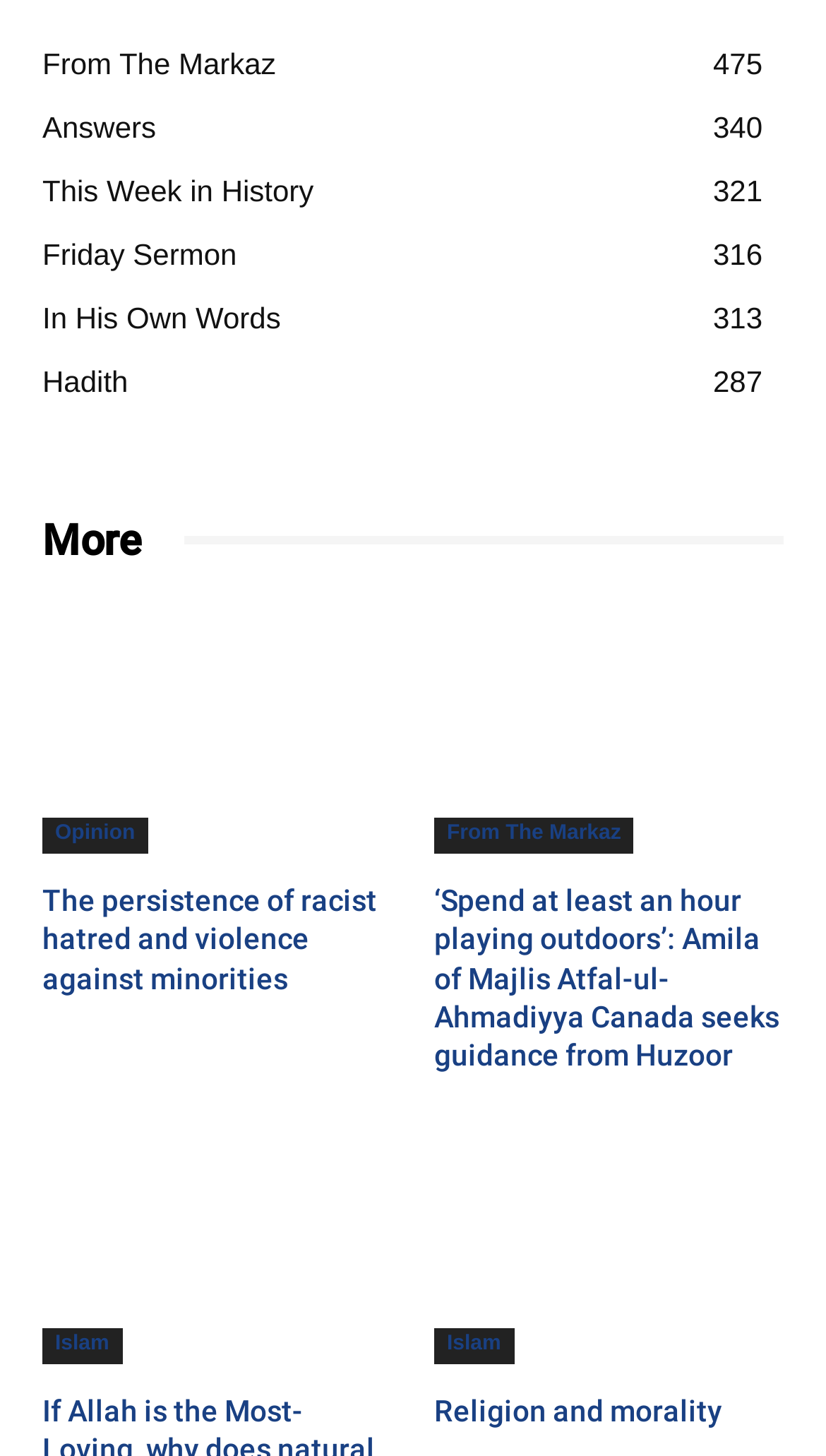Extract the bounding box coordinates for the described element: "This Week in History321". The coordinates should be represented as four float numbers between 0 and 1: [left, top, right, bottom].

[0.051, 0.119, 0.38, 0.142]